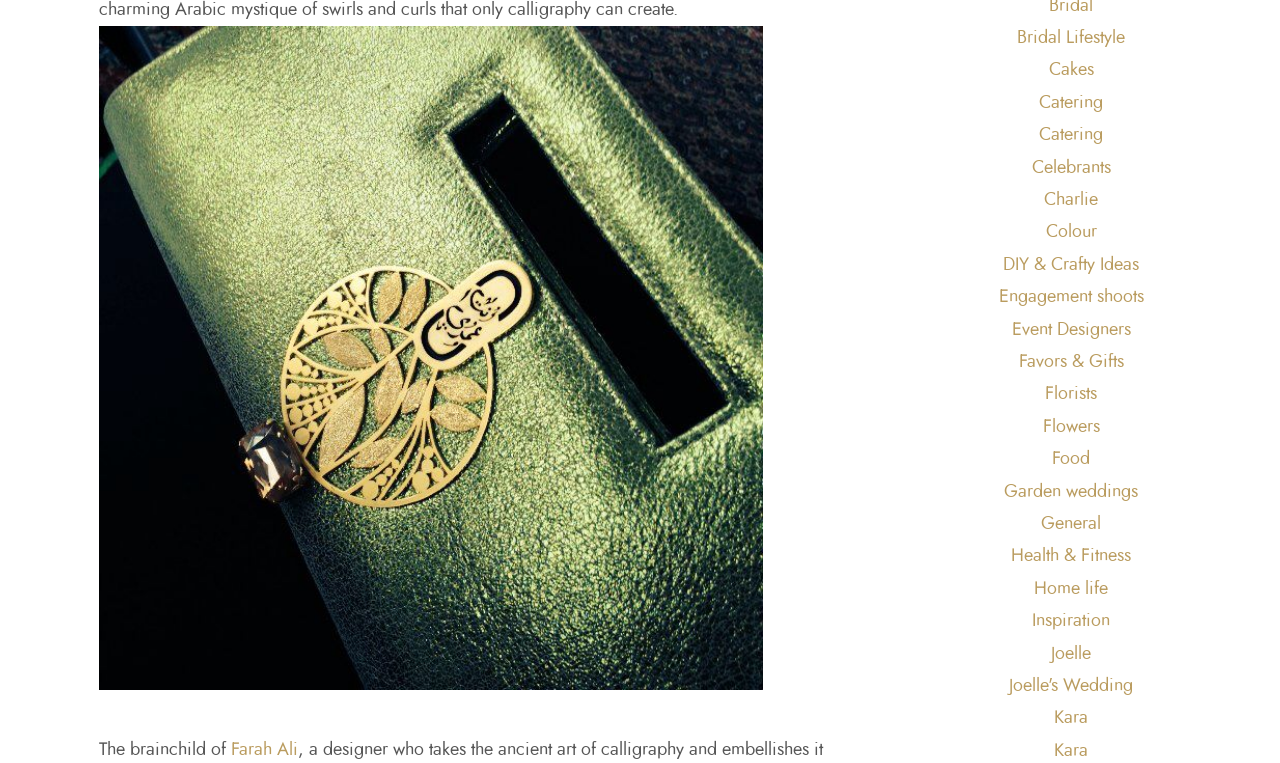Identify the bounding box coordinates for the UI element described as: "Catering".

[0.812, 0.123, 0.862, 0.147]